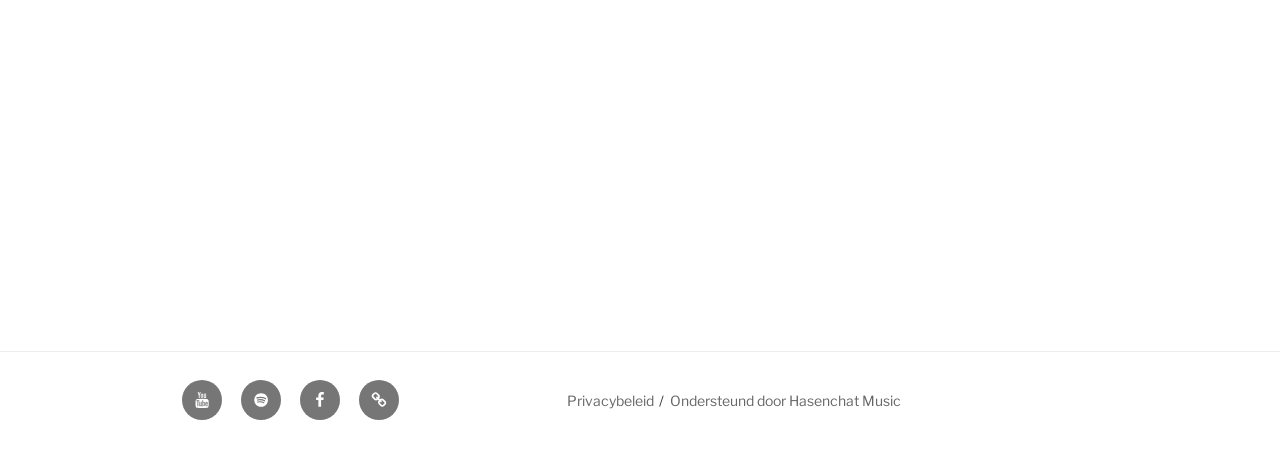From the element description: "Privacybeleid", extract the bounding box coordinates of the UI element. The coordinates should be expressed as four float numbers between 0 and 1, in the order [left, top, right, bottom].

[0.443, 0.873, 0.511, 0.911]